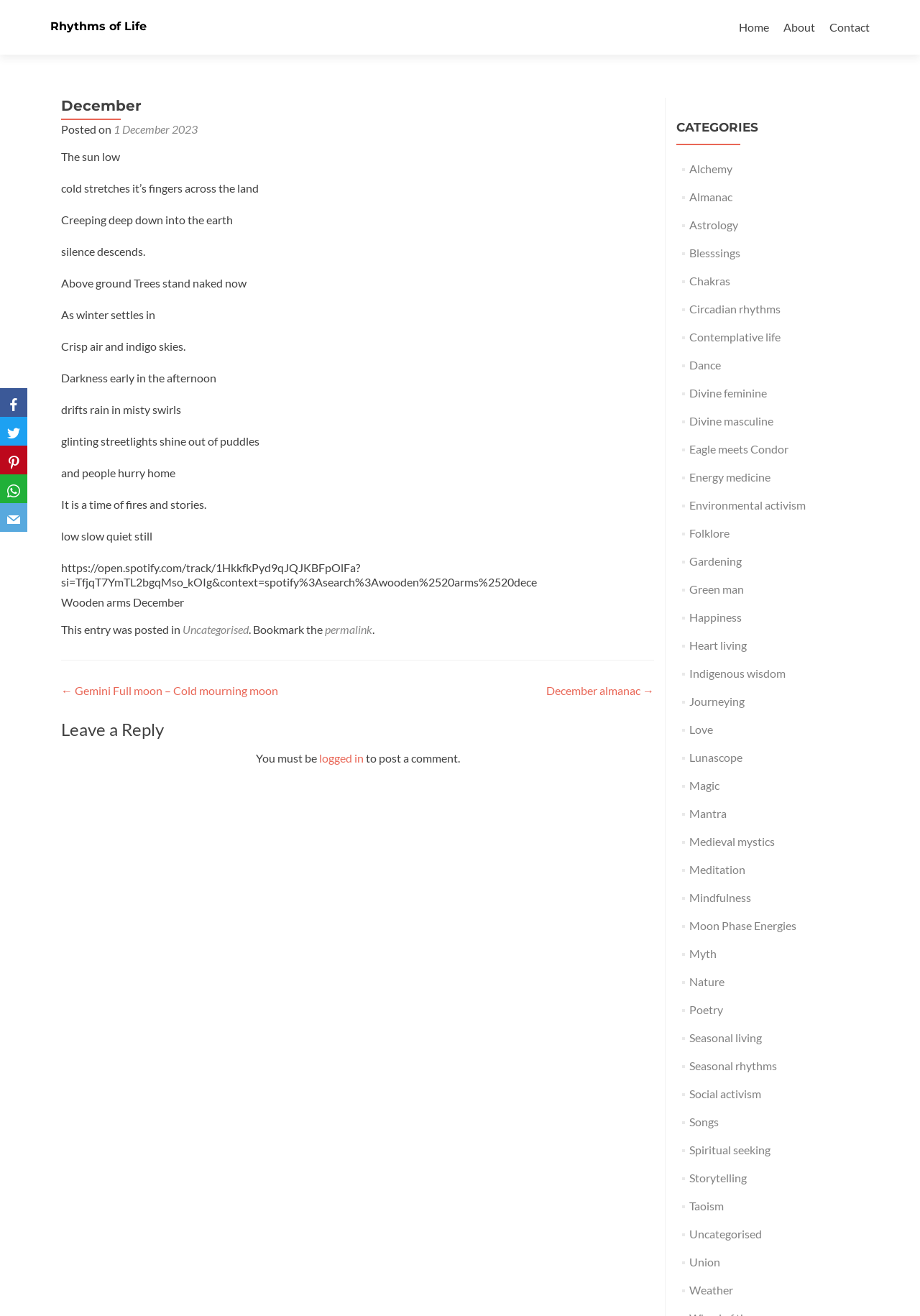Is there a musical element?
Please respond to the question with a detailed and thorough explanation.

The text mentions 'Wooden arms December' and provides a Spotify link, which suggests that there is a musical component related to the content.